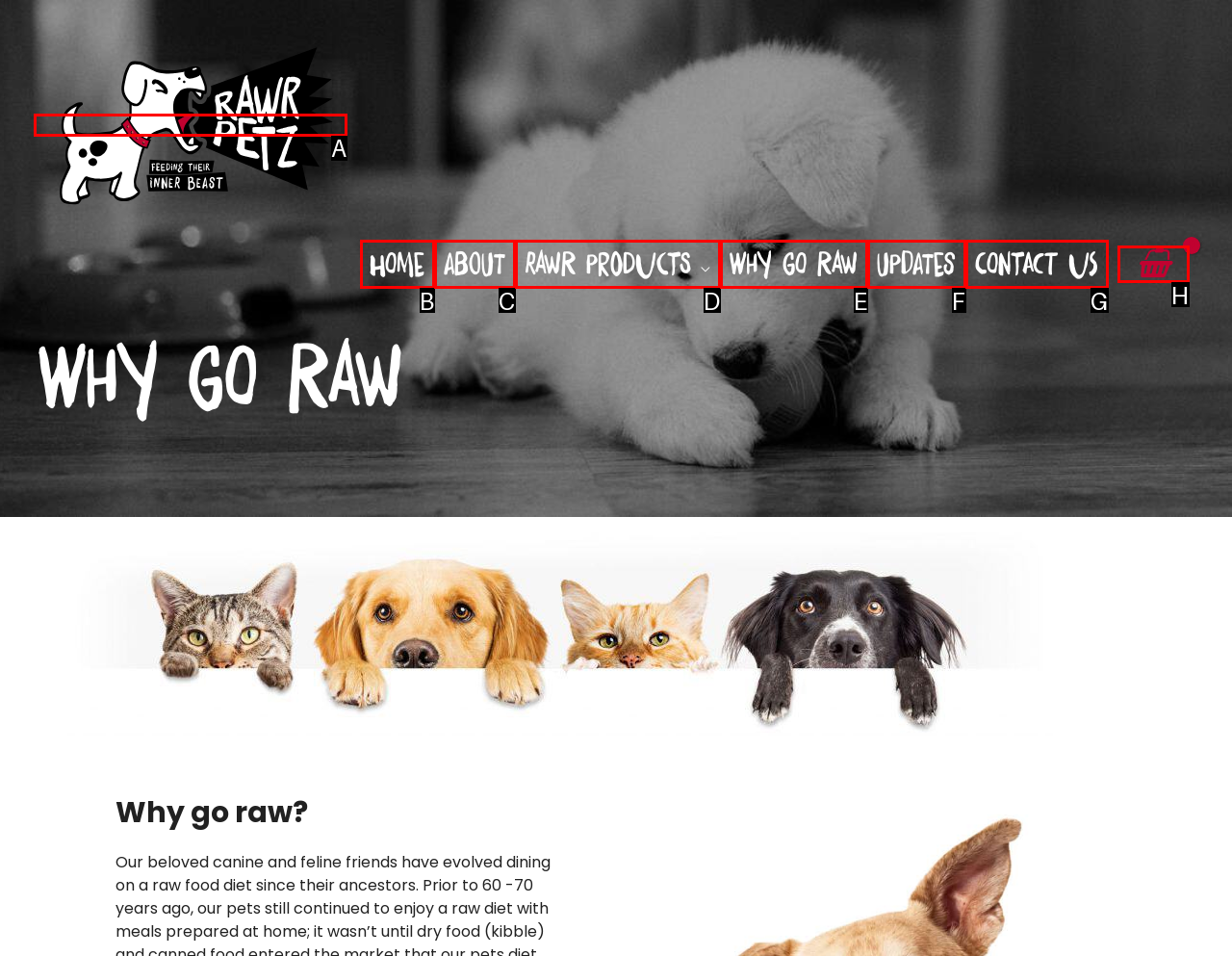Select the letter of the option that corresponds to: RAWR Products
Provide the letter from the given options.

D